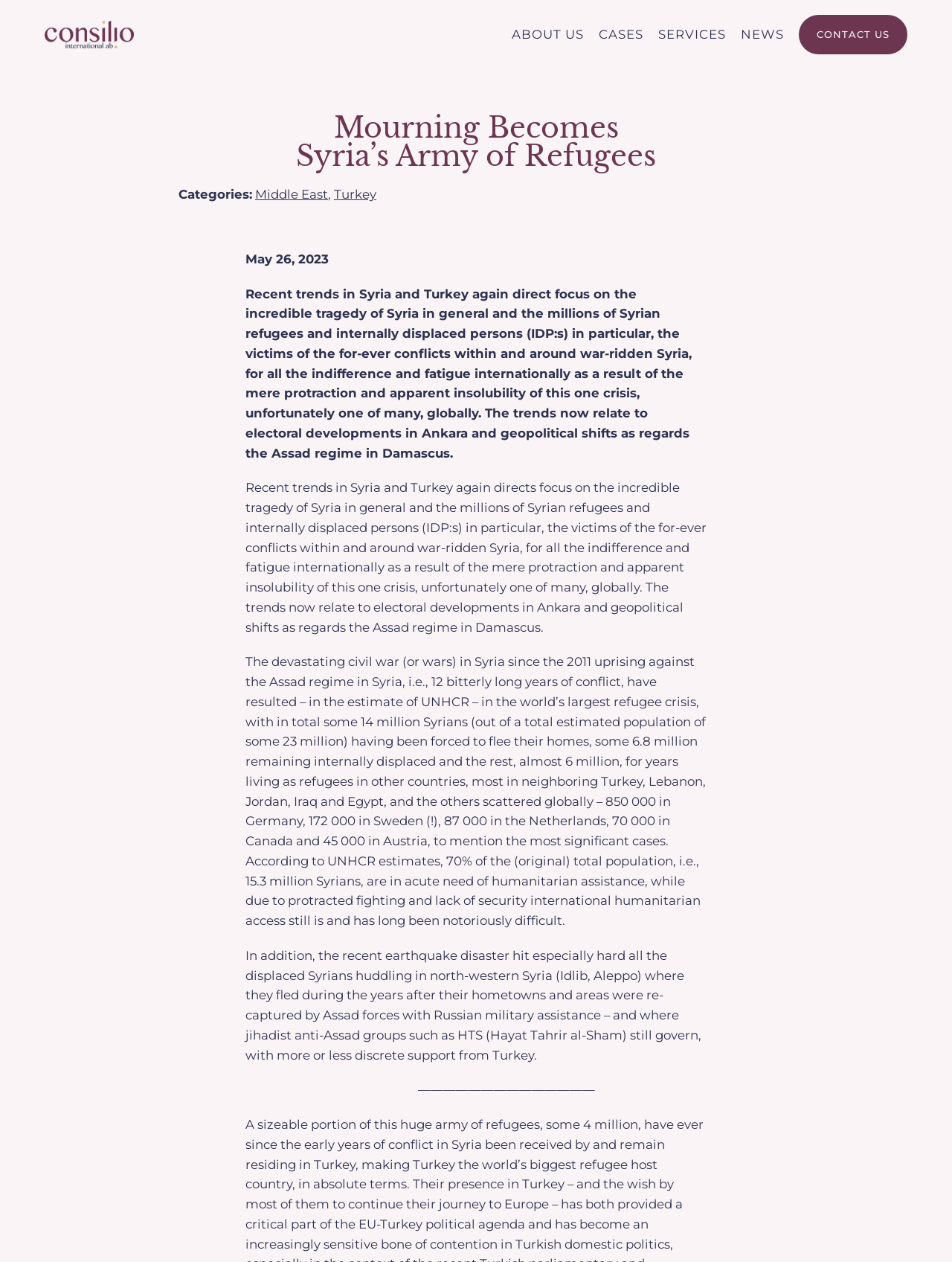Please provide a one-word or short phrase answer to the question:
What is the percentage of Syrians in need of humanitarian assistance?

70%